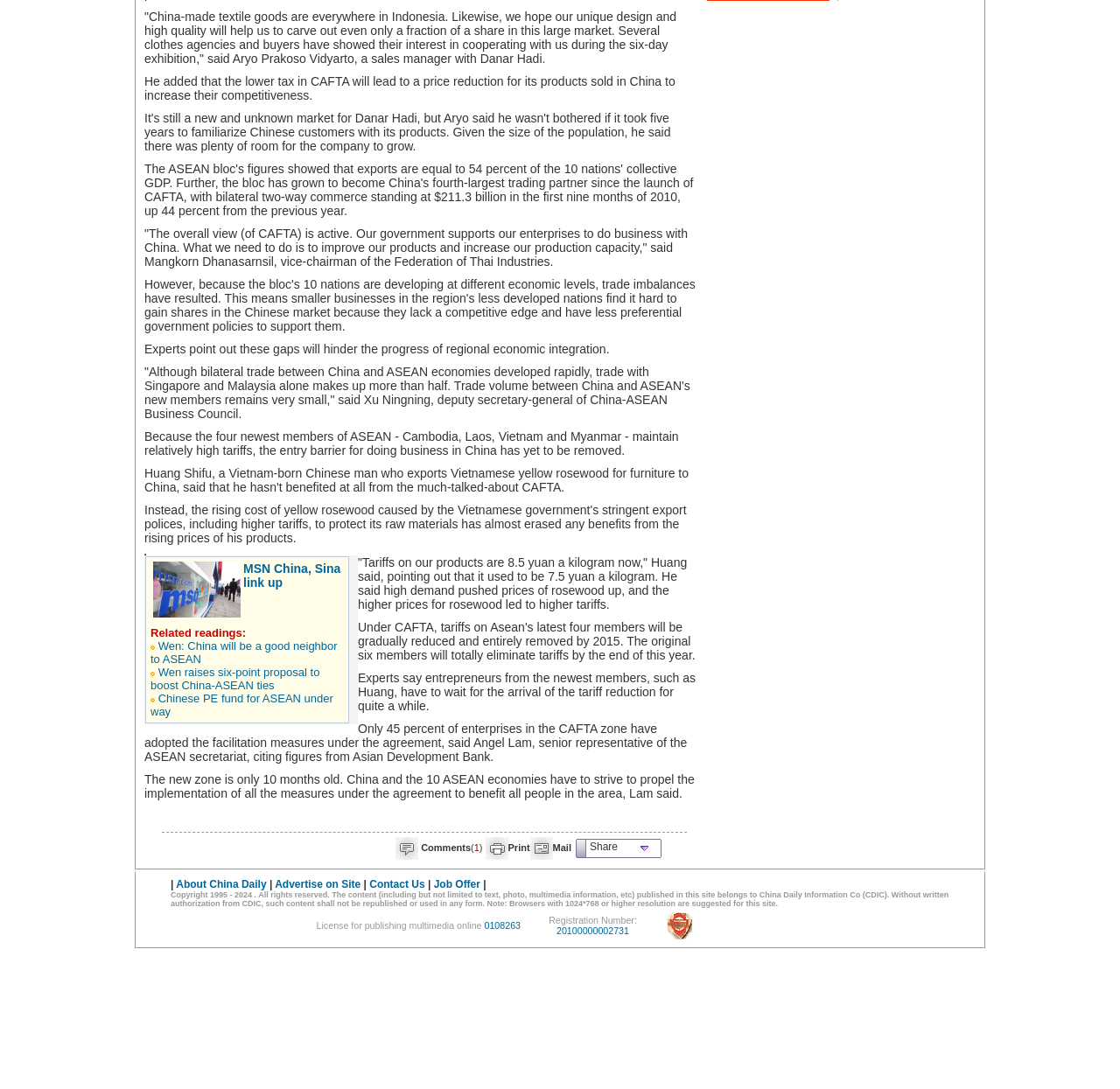Calculate the bounding box coordinates of the UI element given the description: "MSN China, Sina link up".

[0.217, 0.516, 0.304, 0.541]